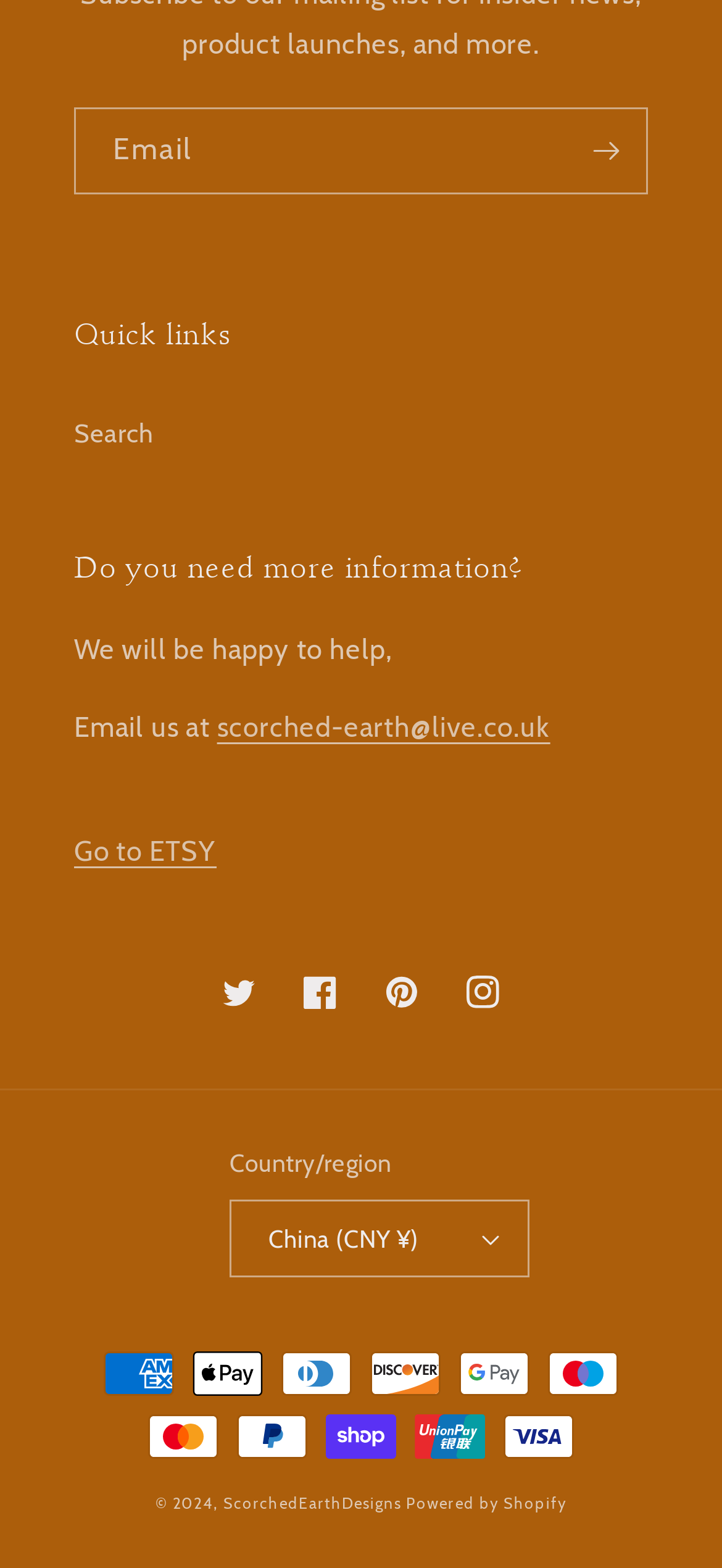Provide the bounding box coordinates in the format (top-left x, top-left y, bottom-right x, bottom-right y). All values are floating point numbers between 0 and 1. Determine the bounding box coordinate of the UI element described as: Website by Alpenglow Agency

None